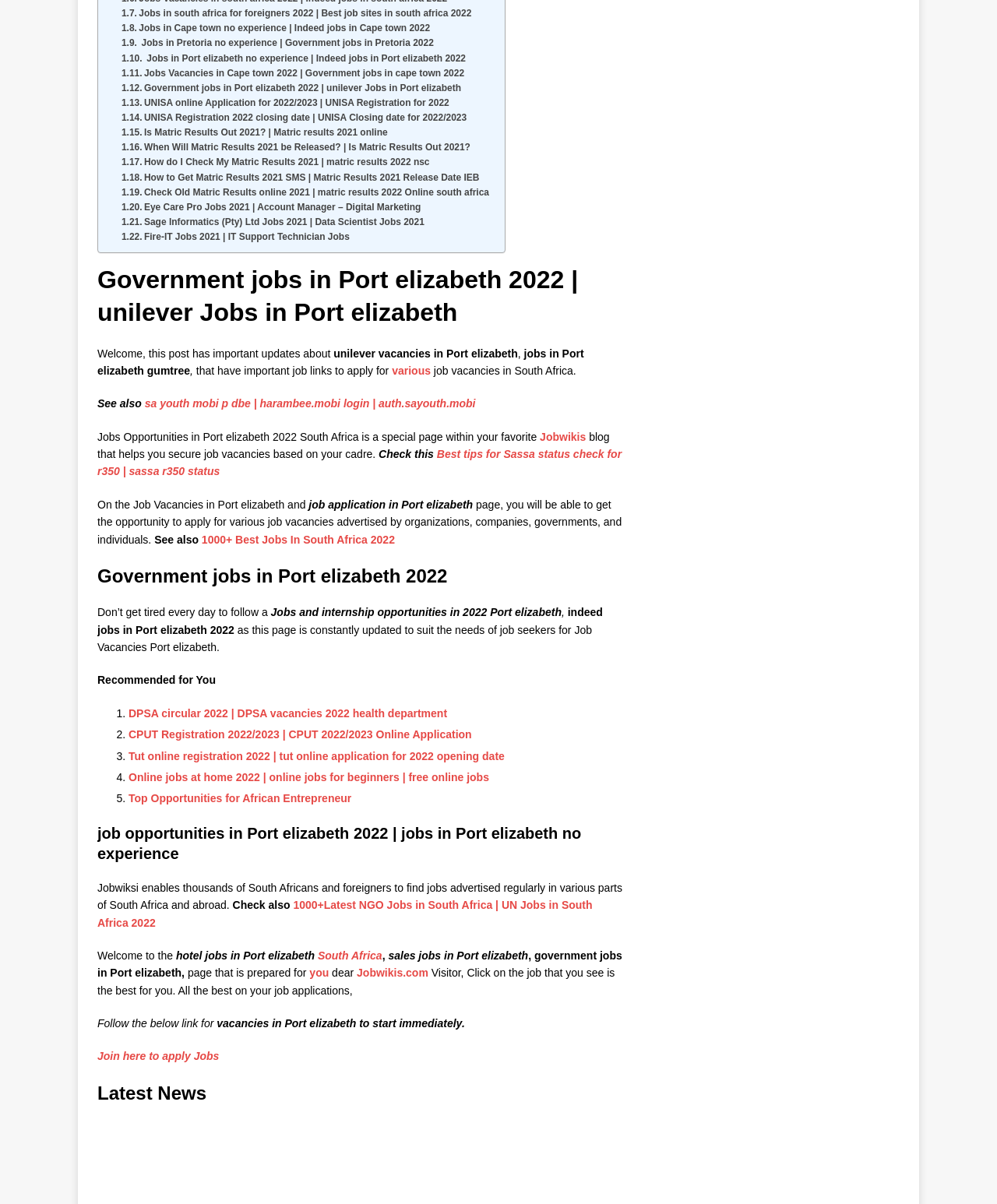Find the bounding box coordinates for the HTML element specified by: "Join here to apply Jobs".

[0.098, 0.872, 0.22, 0.883]